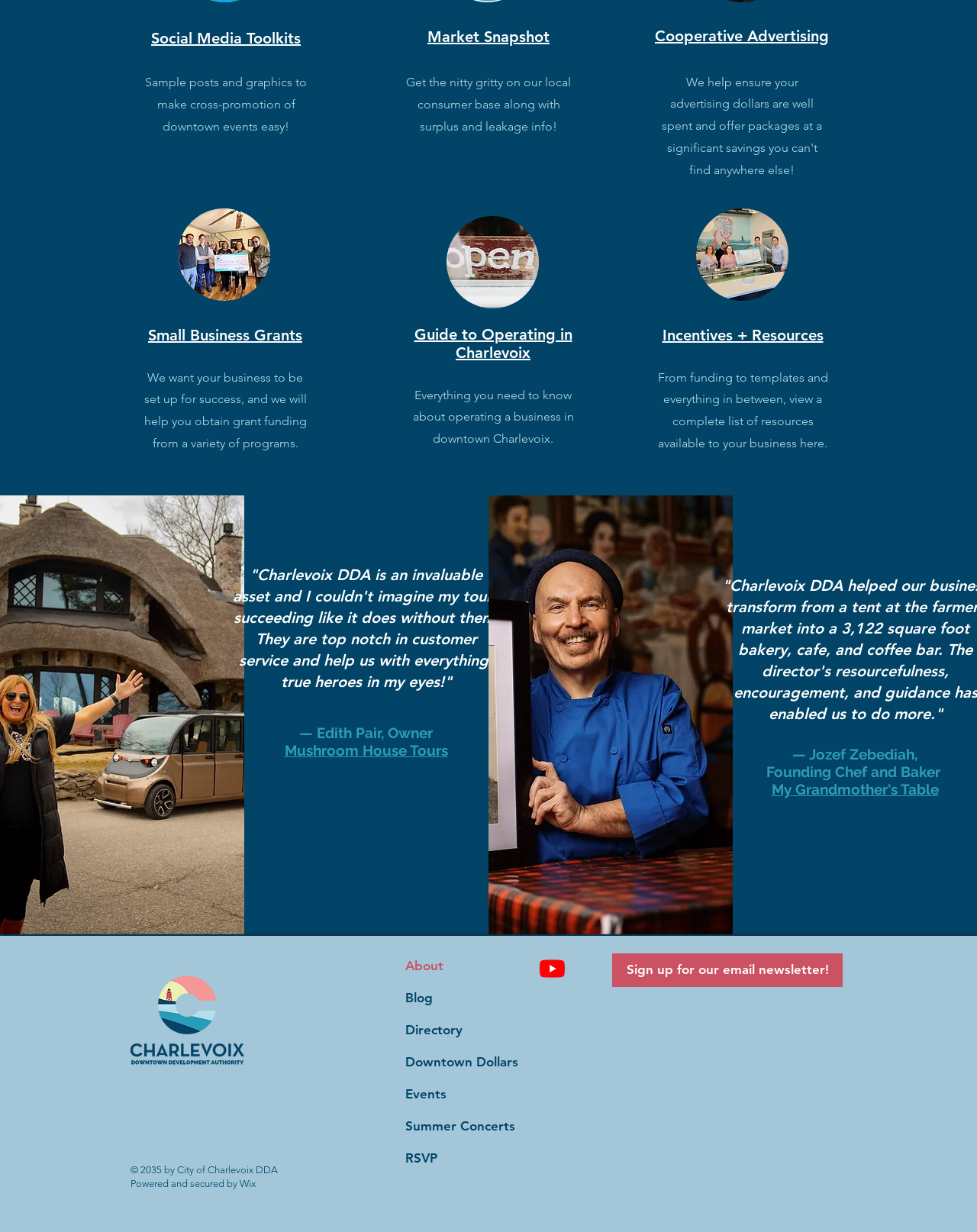Please provide the bounding box coordinate of the region that matches the element description: Downtown Dollars. Coordinates should be in the format (top-left x, top-left y, bottom-right x, bottom-right y) and all values should be between 0 and 1.

[0.415, 0.849, 0.499, 0.875]